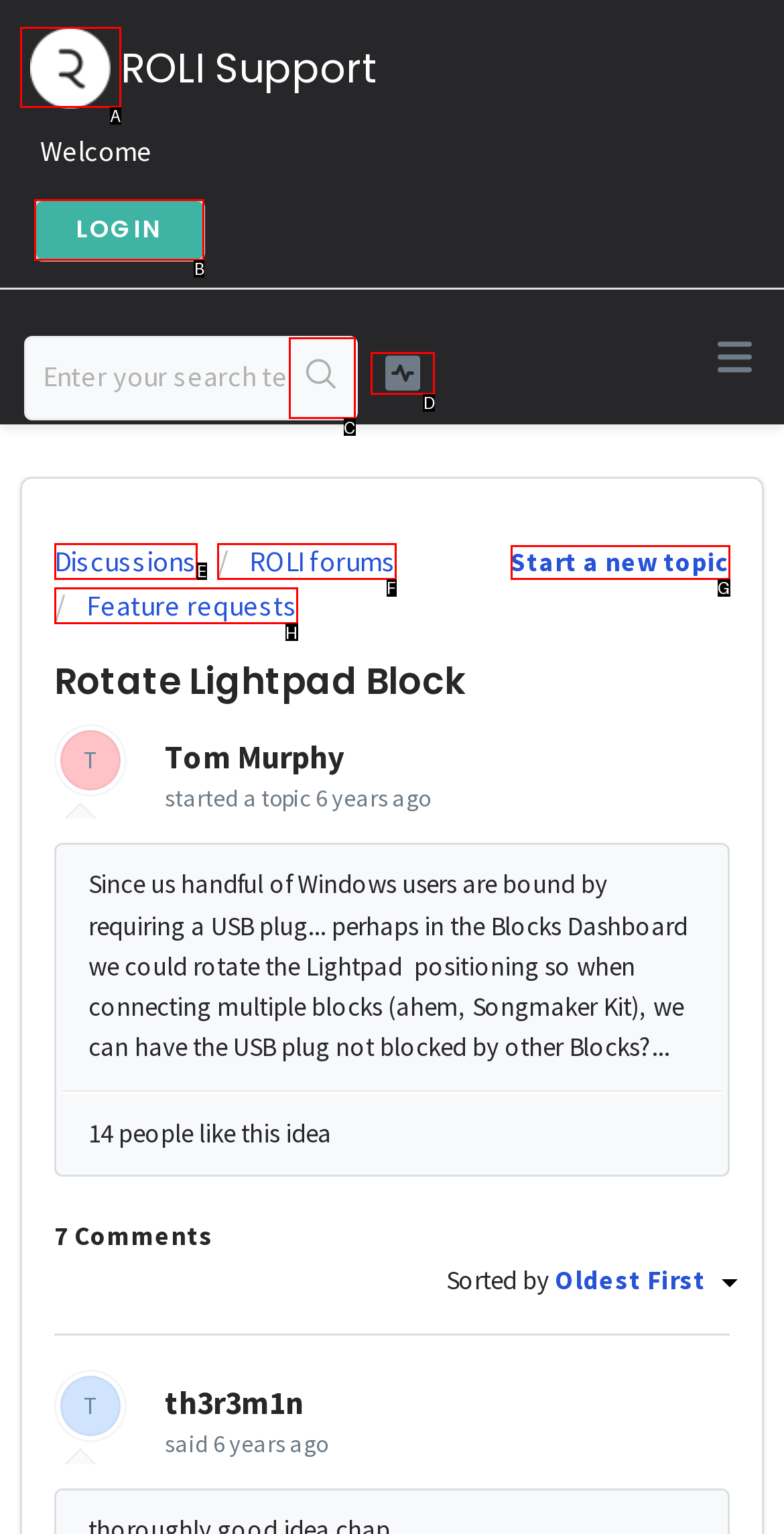Determine the letter of the UI element I should click on to complete the task: Browse other topics in Imported from Yahoo from the provided choices in the screenshot.

None